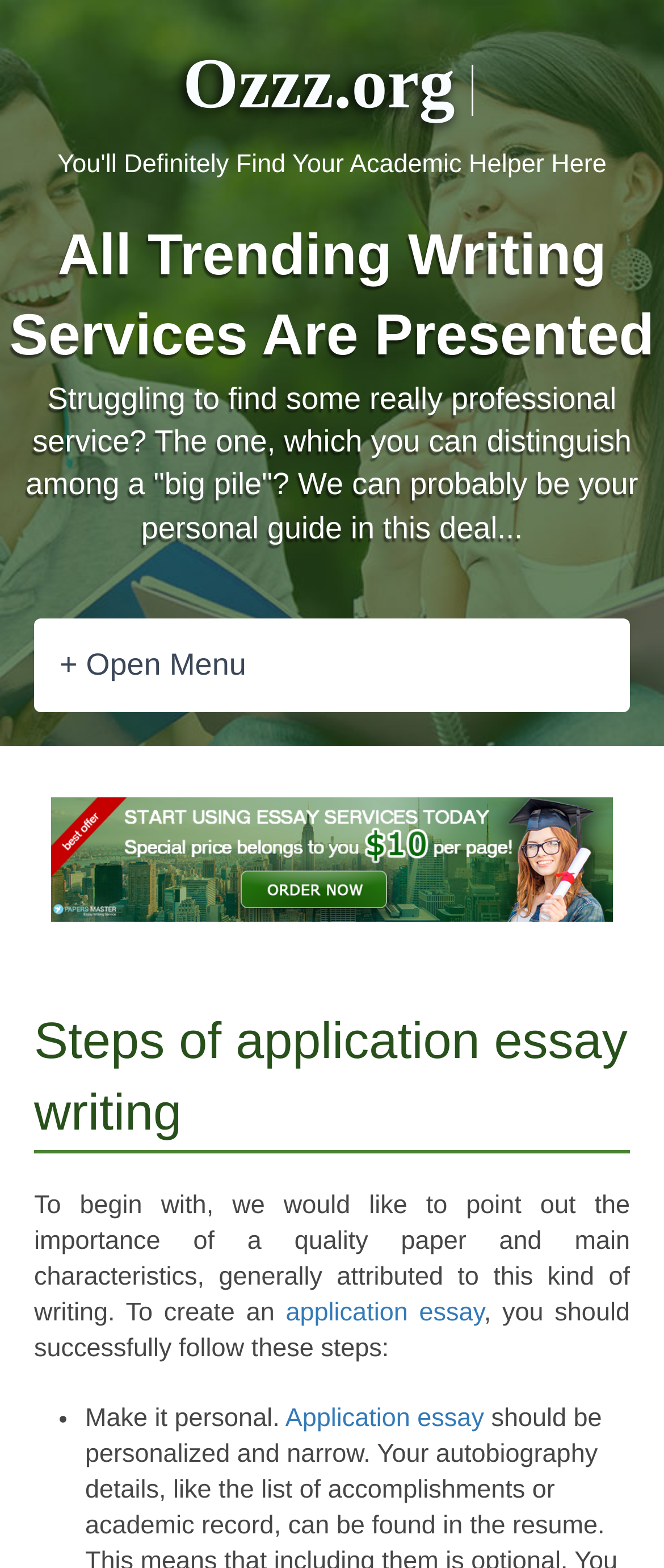How many steps are mentioned for application essay writing?
Identify the answer in the screenshot and reply with a single word or phrase.

At least one